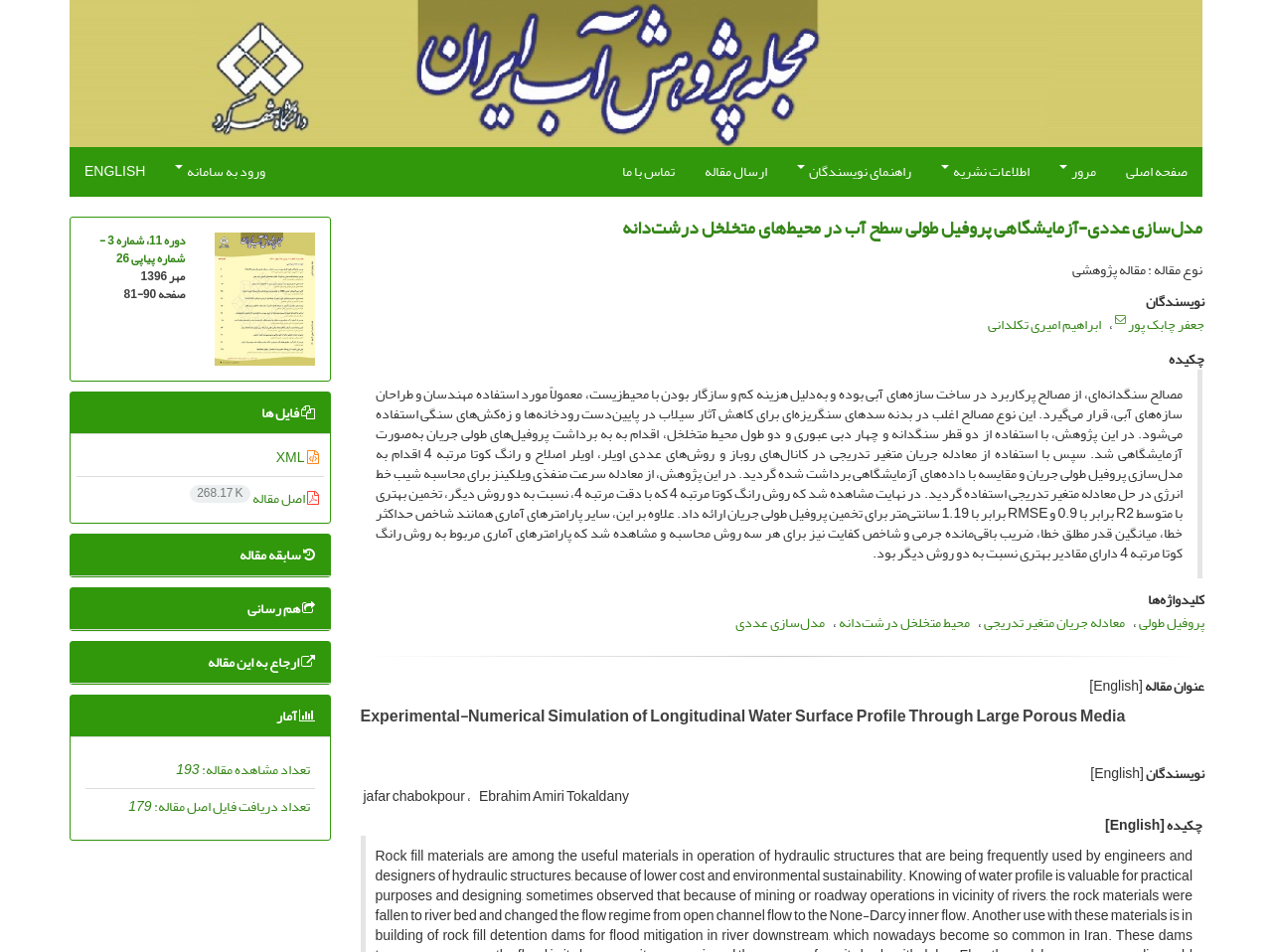Highlight the bounding box of the UI element that corresponds to this description: "اصل مقاله 268.17 K".

[0.149, 0.509, 0.25, 0.538]